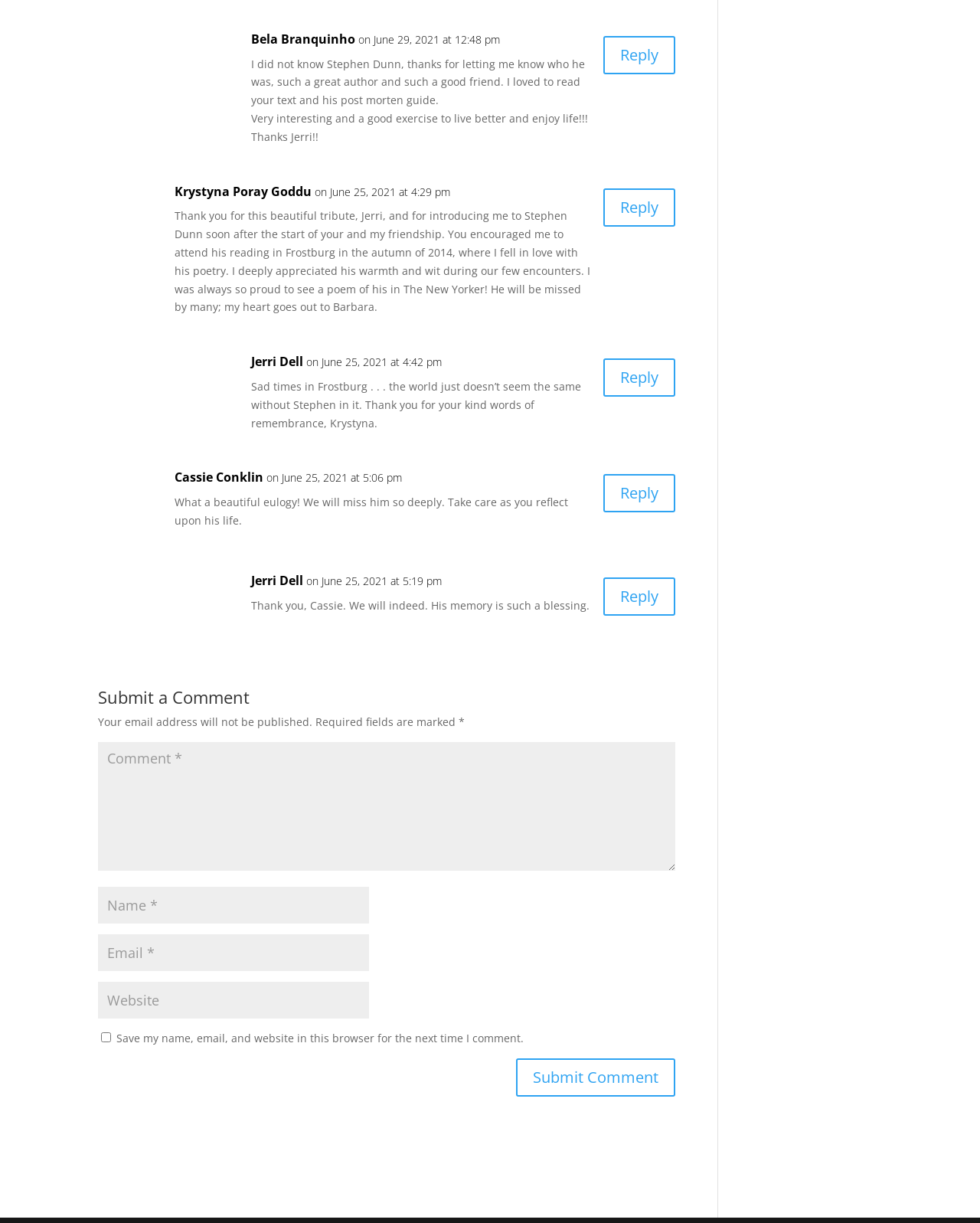Please specify the bounding box coordinates for the clickable region that will help you carry out the instruction: "Enter your name".

[0.1, 0.725, 0.377, 0.755]